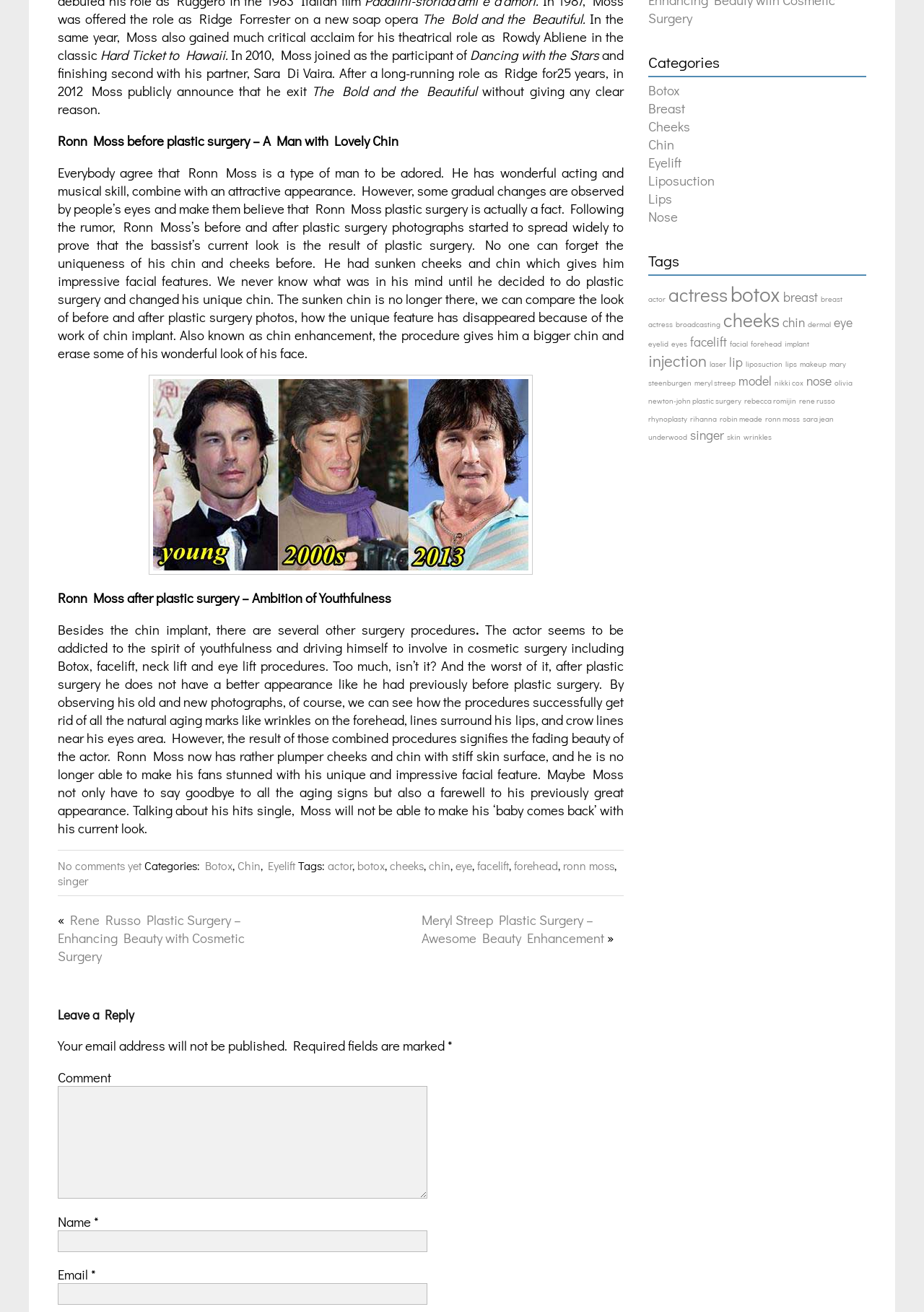Determine the bounding box for the UI element as described: "parent_node: Email * aria-describedby="email-notes" name="email"". The coordinates should be represented as four float numbers between 0 and 1, formatted as [left, top, right, bottom].

[0.062, 0.978, 0.462, 0.995]